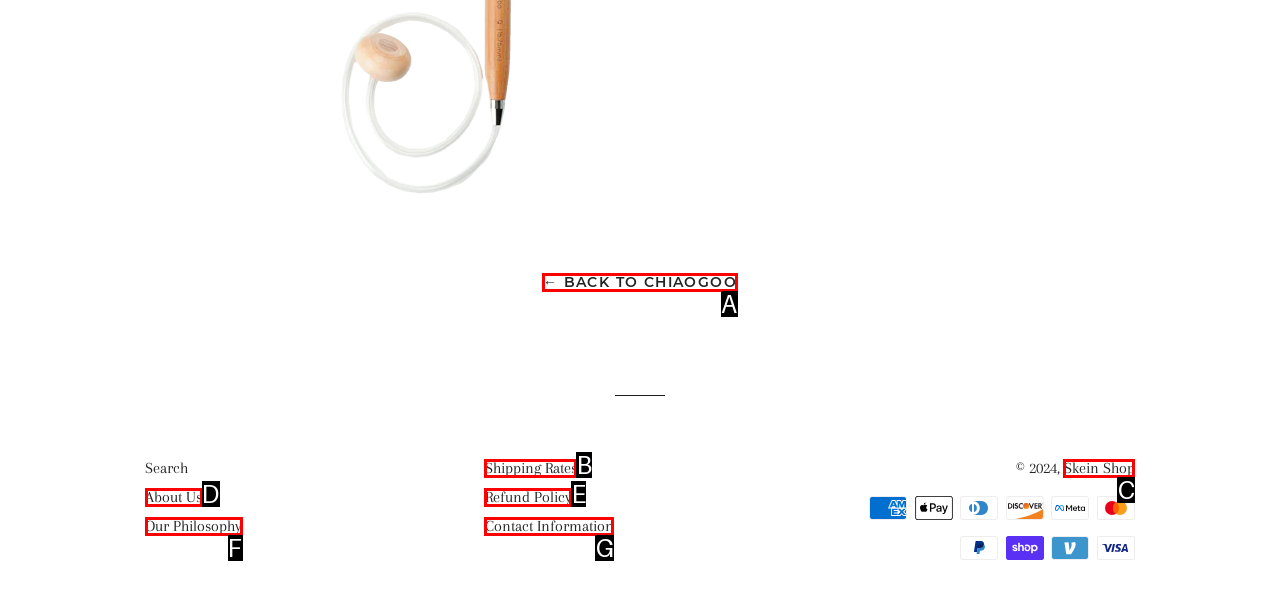Select the option that matches this description: Shipping Rates
Answer by giving the letter of the chosen option.

B